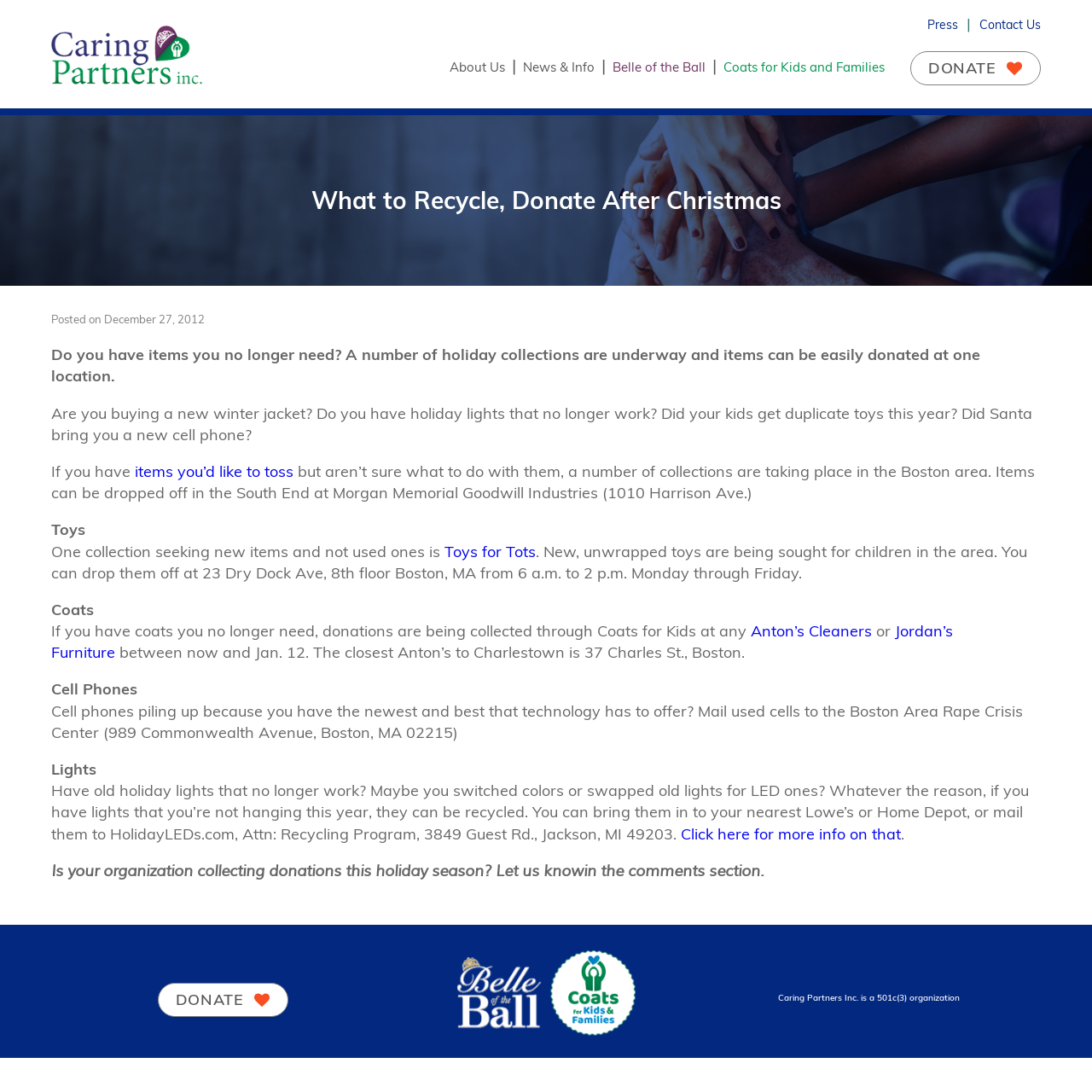Where can you drop off coats for donation?
Using the screenshot, give a one-word or short phrase answer.

Anton's Cleaners or Jordan's Furniture